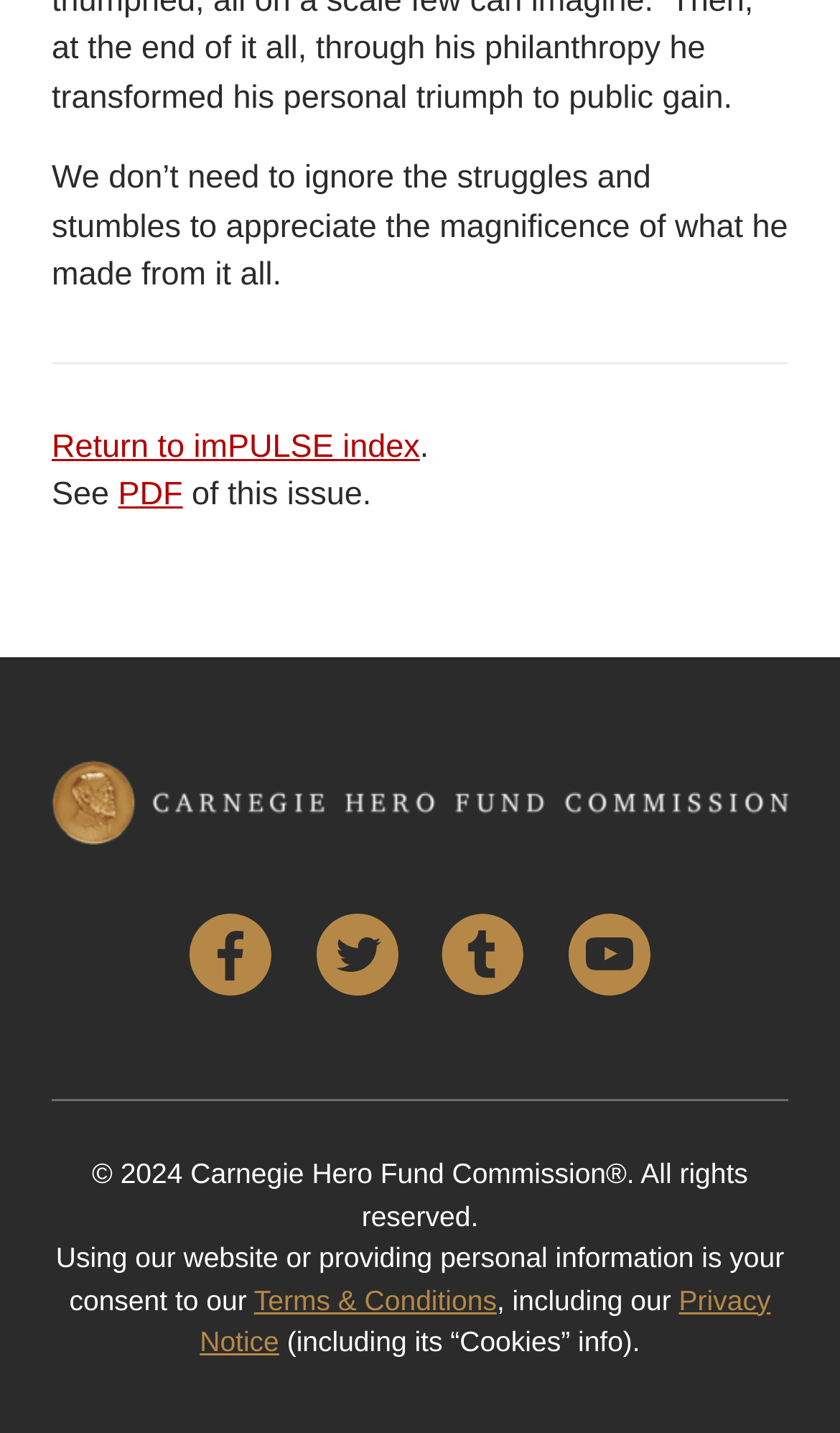What is the format of the document that can be seen for this issue?
From the image, respond with a single word or phrase.

PDF